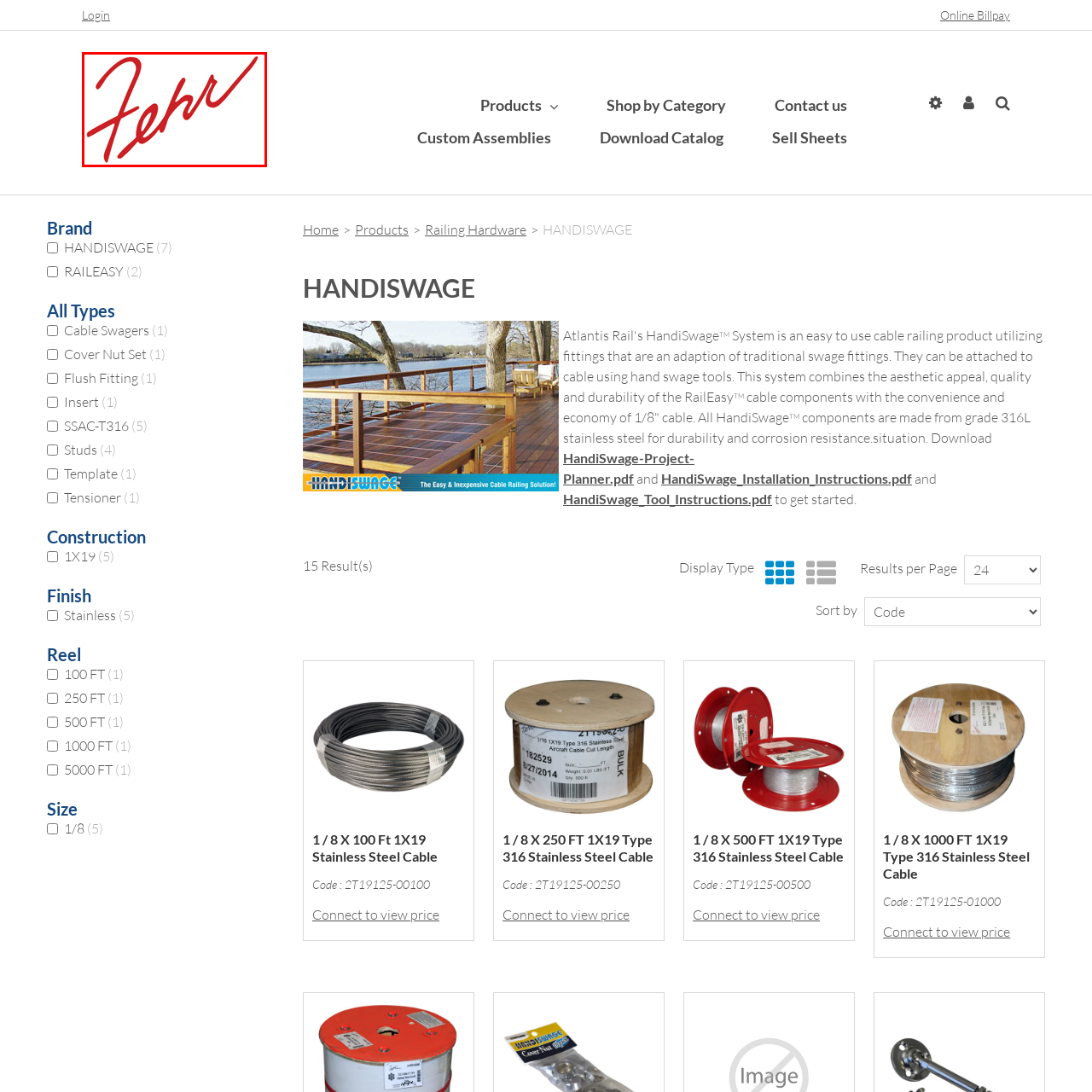Focus on the image confined within the red boundary and provide a single word or phrase in response to the question:
What is the background of the logo?

Clean